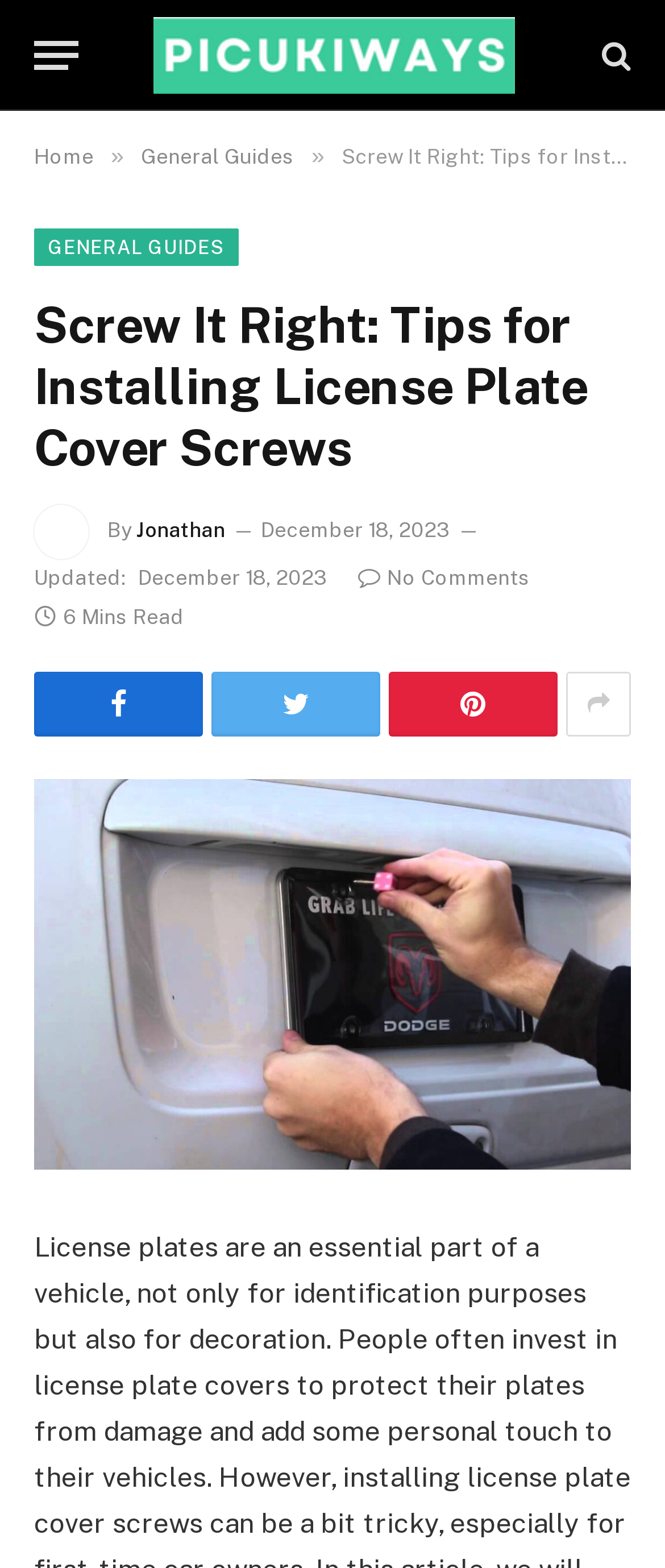Using the webpage screenshot, find the UI element described by General Guides. Provide the bounding box coordinates in the format (top-left x, top-left y, bottom-right x, bottom-right y), ensuring all values are floating point numbers between 0 and 1.

[0.212, 0.092, 0.443, 0.108]